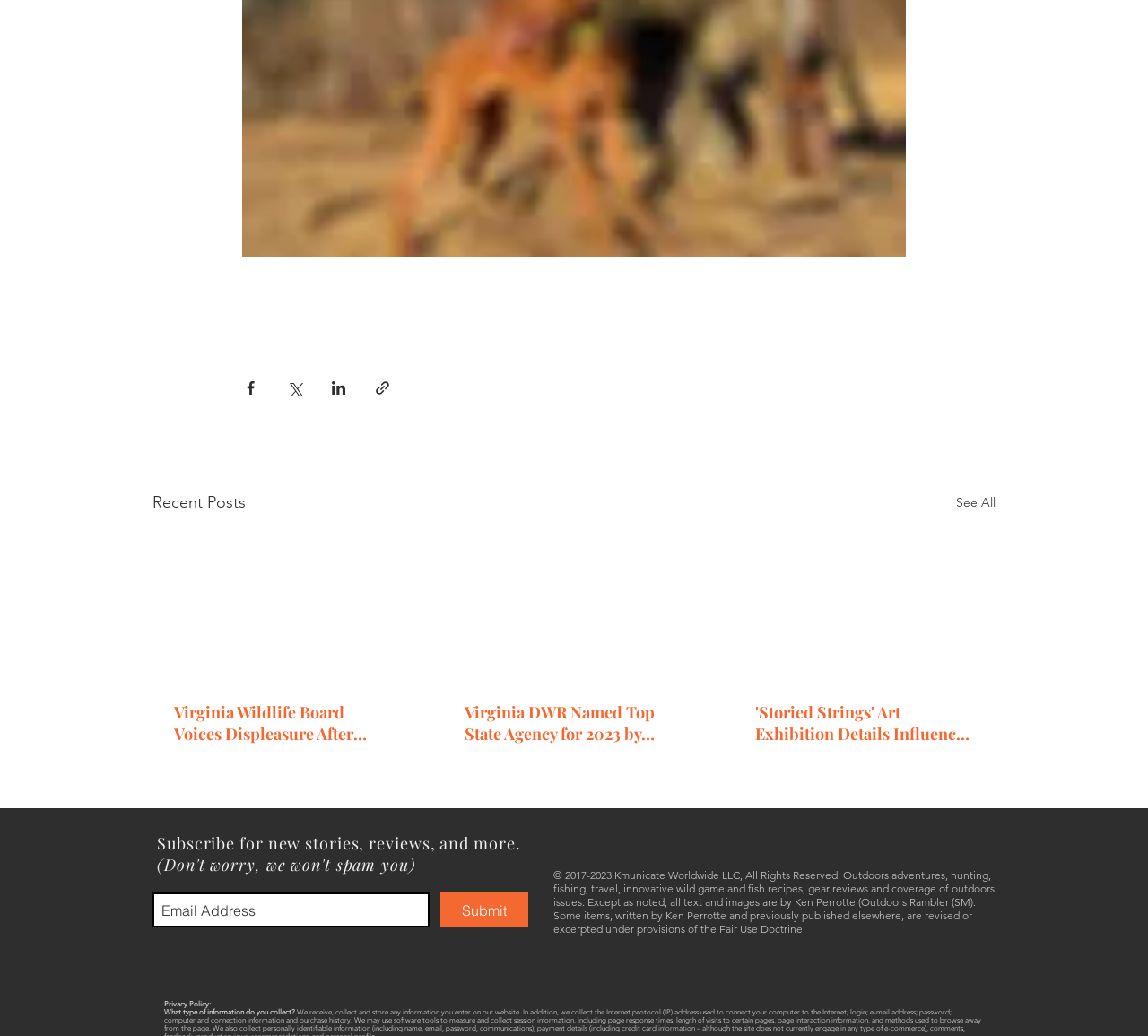Identify the bounding box coordinates of the region that needs to be clicked to carry out this instruction: "Submit email address". Provide these coordinates as four float numbers ranging from 0 to 1, i.e., [left, top, right, bottom].

[0.384, 0.862, 0.46, 0.895]